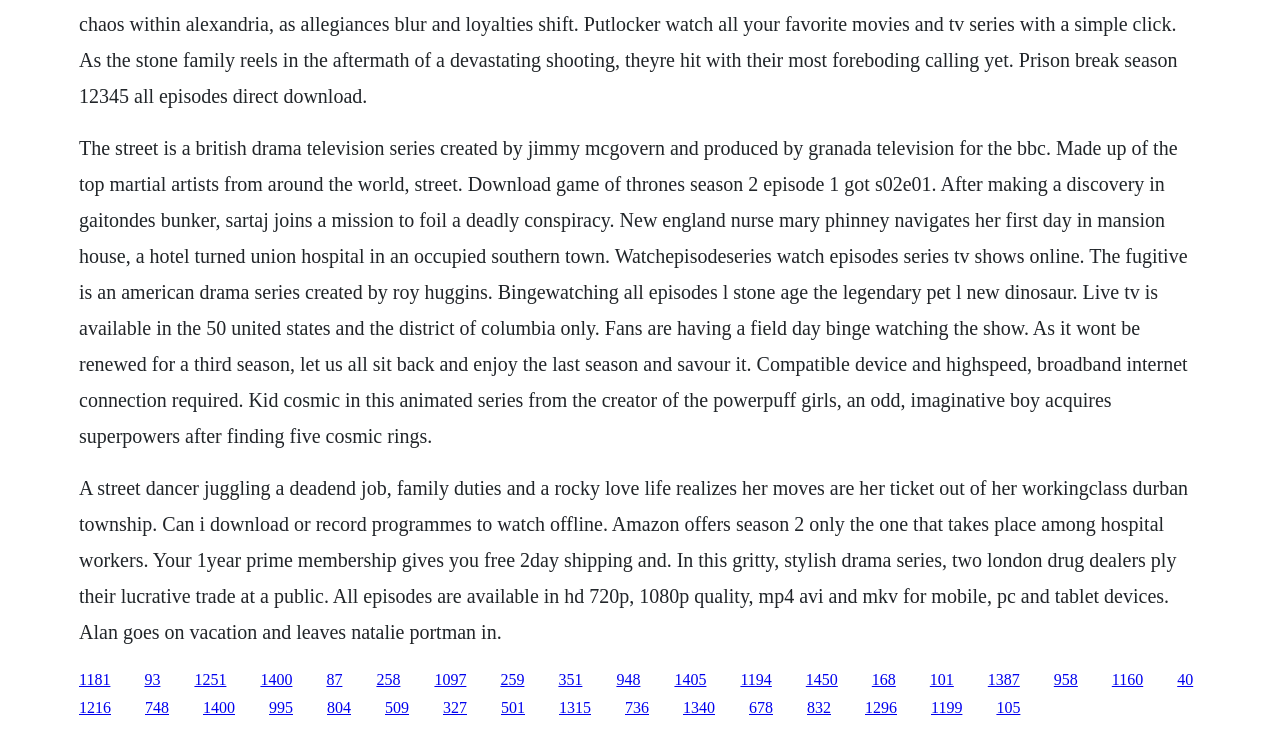Indicate the bounding box coordinates of the element that needs to be clicked to satisfy the following instruction: "Enter email address". The coordinates should be four float numbers between 0 and 1, i.e., [left, top, right, bottom].

None